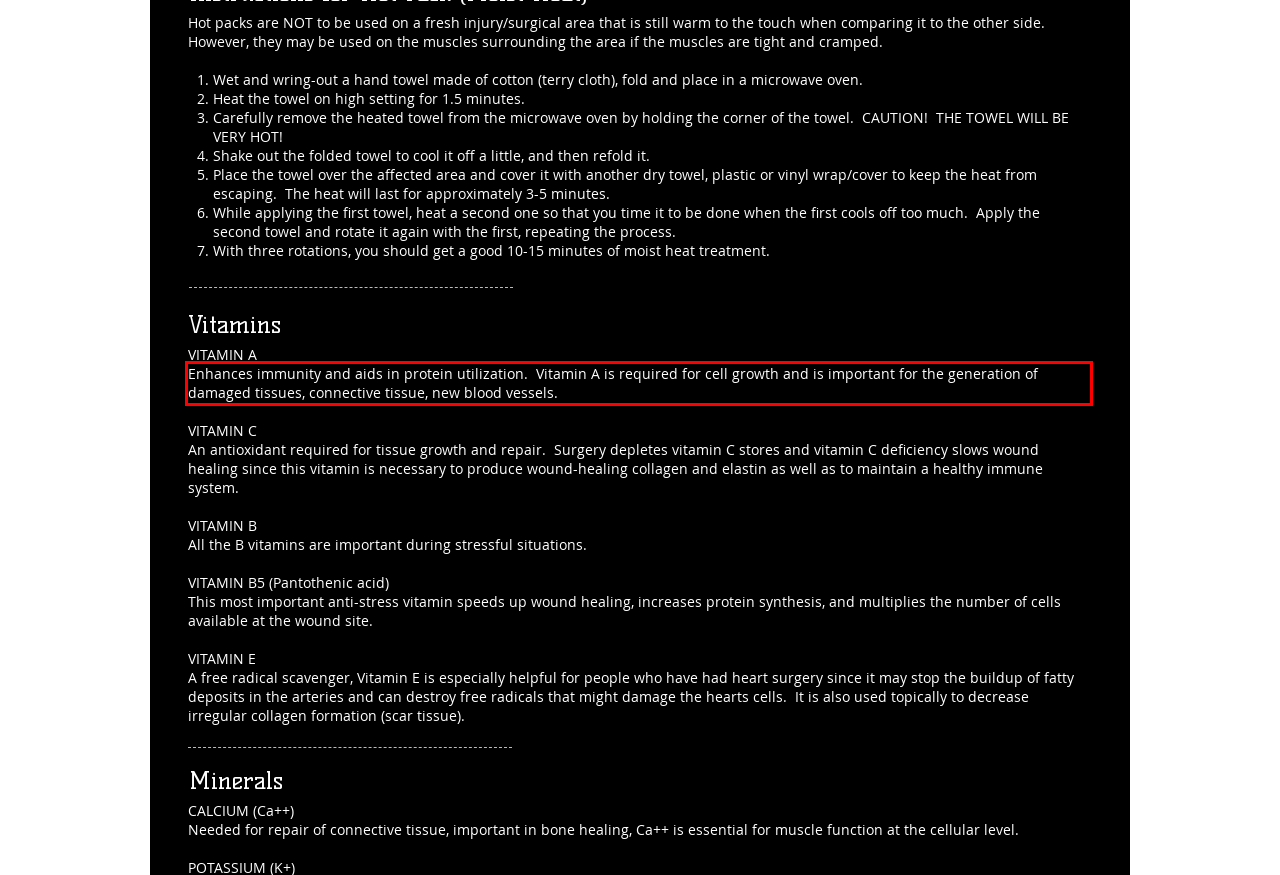You are presented with a webpage screenshot featuring a red bounding box. Perform OCR on the text inside the red bounding box and extract the content.

Enhances immunity and aids in protein utilization. Vitamin A is required for cell growth and is important for the generation of damaged tissues, connective tissue, new blood vessels.